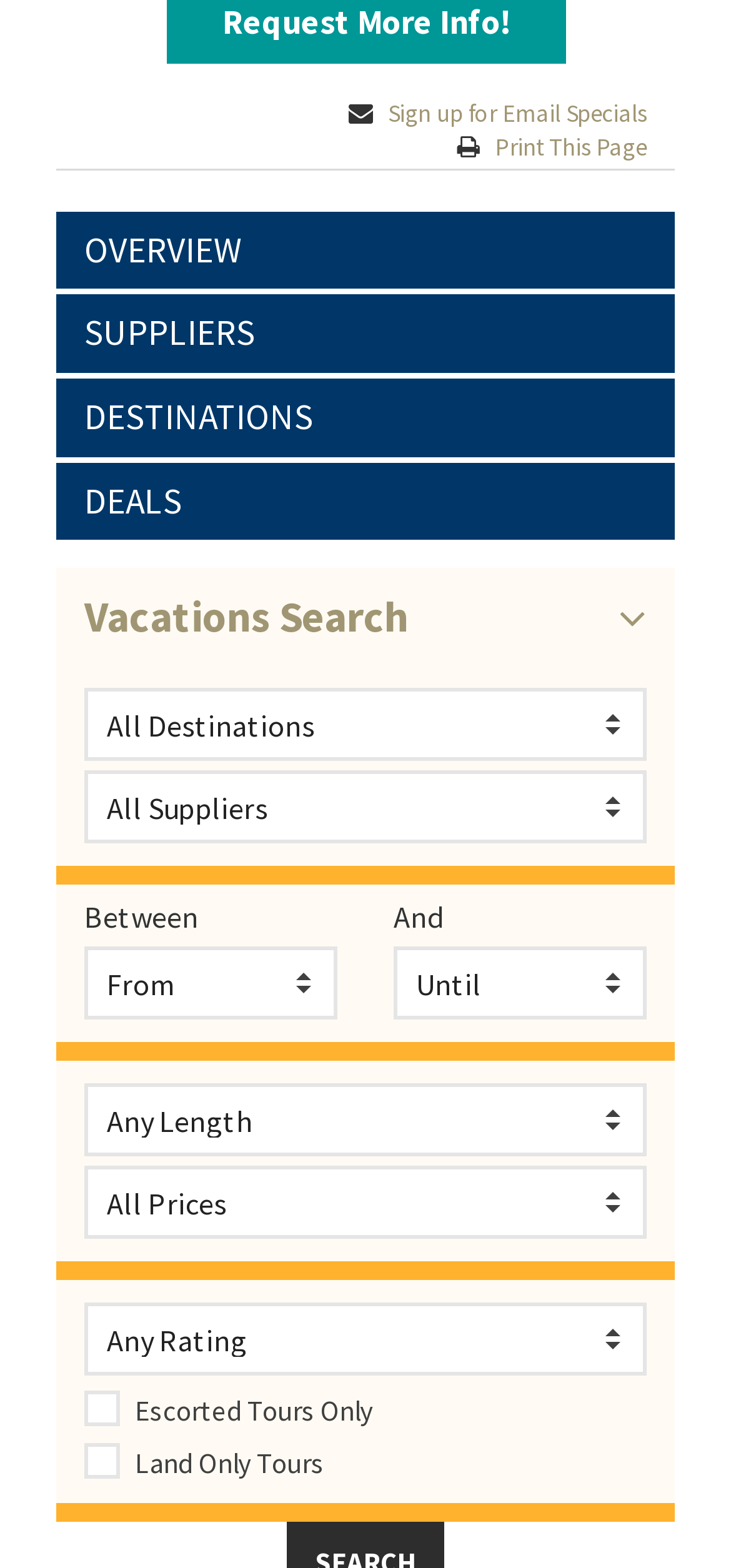What type of information can be searched on this webpage?
Answer with a single word or phrase, using the screenshot for reference.

Vacations